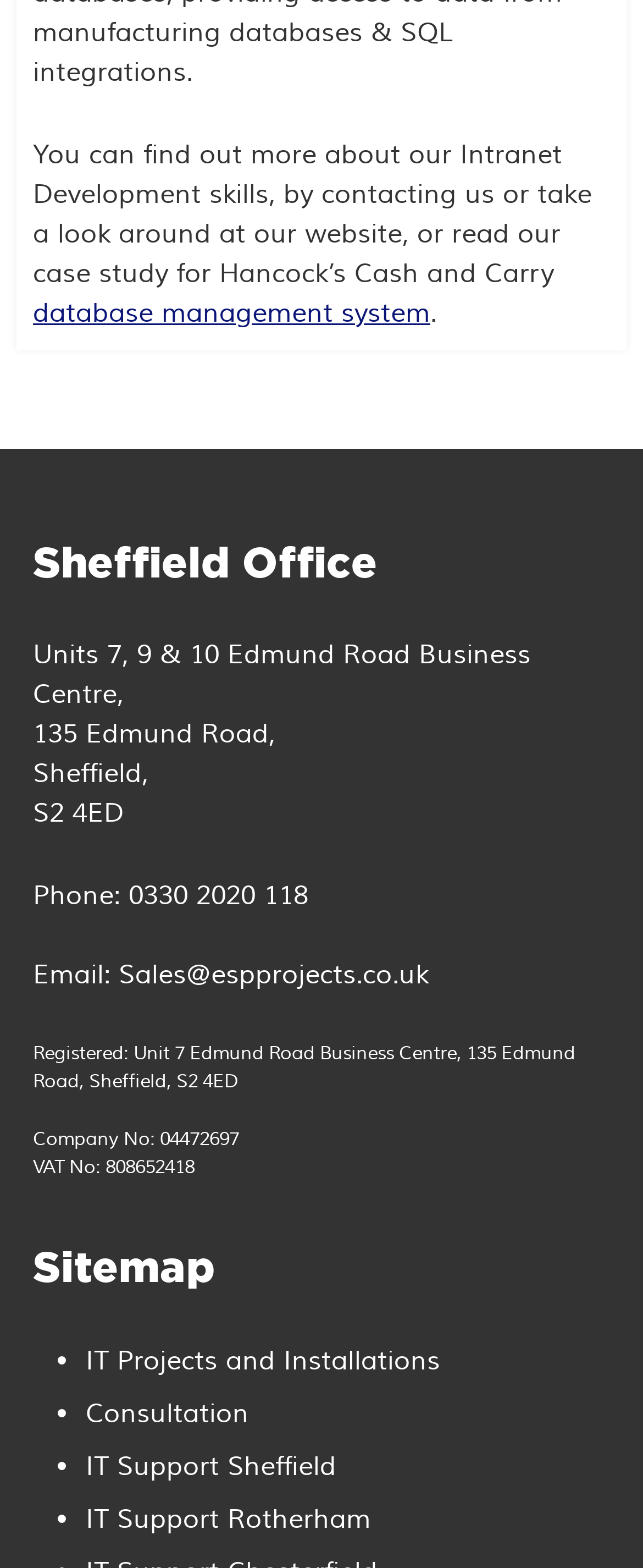Provide the bounding box coordinates of the HTML element this sentence describes: "Email: Sales@espprojects.co.uk". The bounding box coordinates consist of four float numbers between 0 and 1, i.e., [left, top, right, bottom].

[0.051, 0.612, 0.667, 0.633]